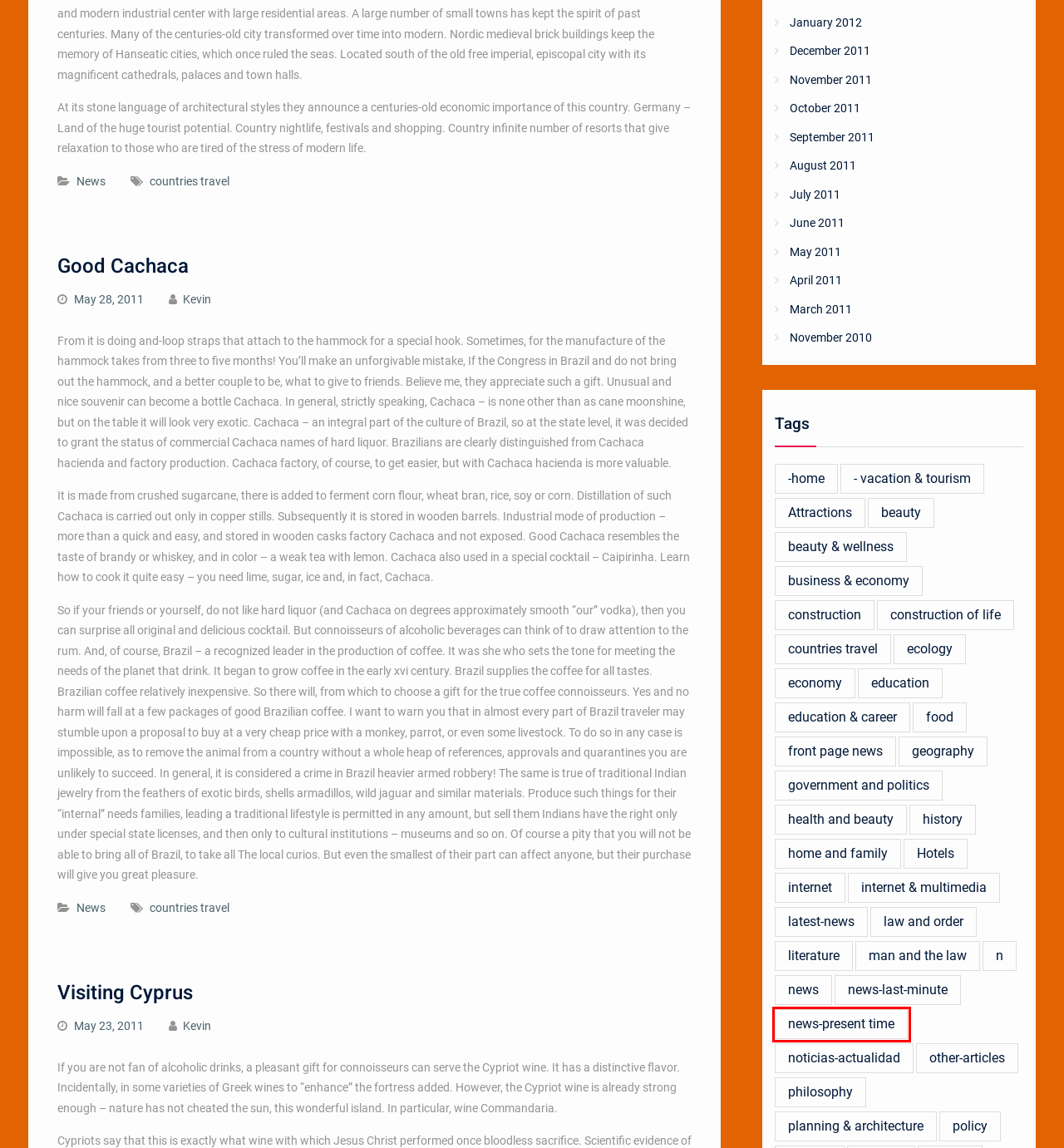You have a screenshot showing a webpage with a red bounding box around a UI element. Choose the webpage description that best matches the new page after clicking the highlighted element. Here are the options:
A. June, 2011 | Awanna Travel
B. other-articles | Awanna Travel
C. news-present time | Awanna Travel
D. September, 2011 | Awanna Travel
E. man and the law | Awanna Travel
F. Hotels | Awanna Travel
G. beauty & wellness | Awanna Travel
H. January, 2012 | Awanna Travel

C